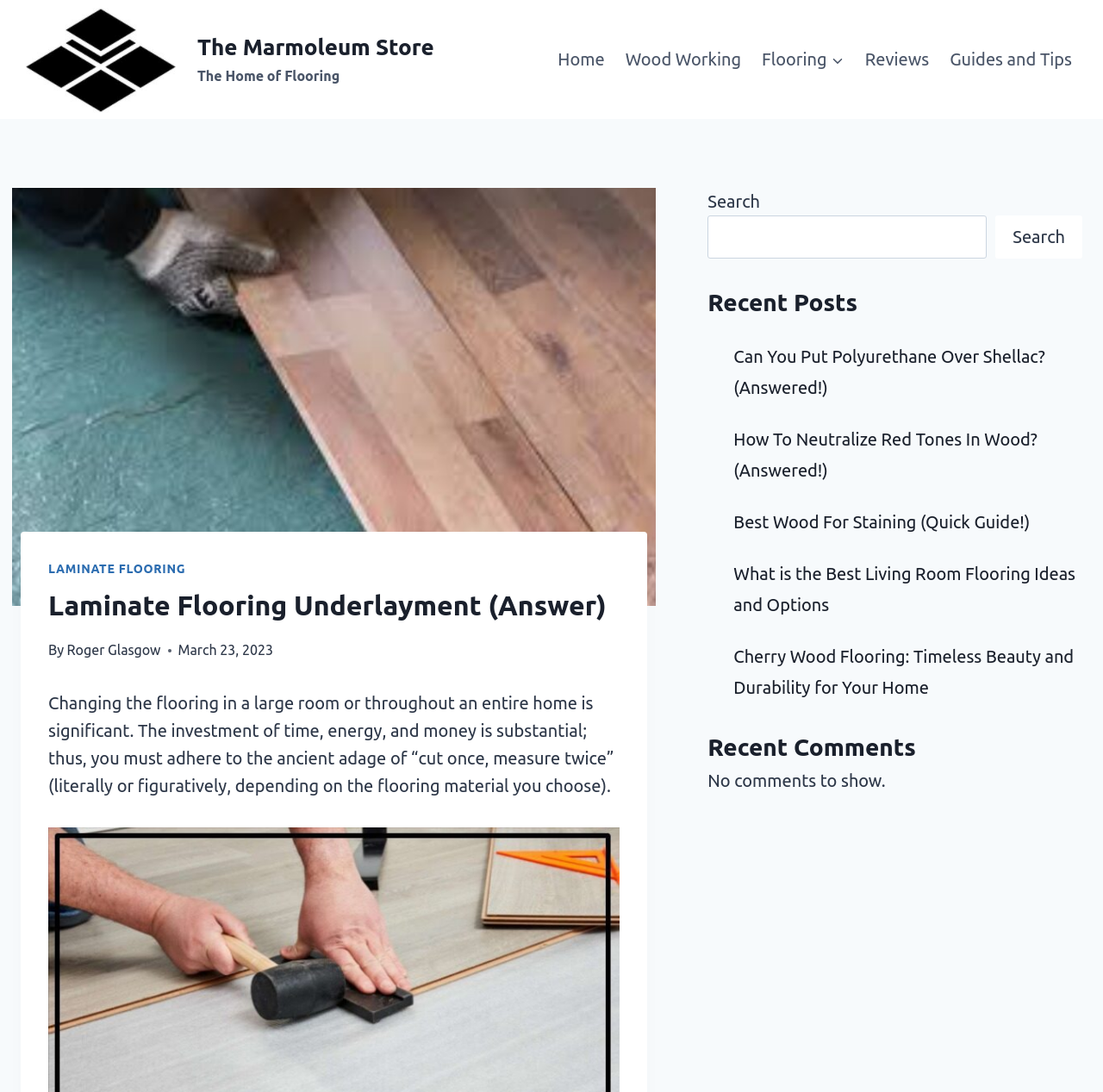What is the date of the article?
Use the information from the image to give a detailed answer to the question.

The date of the article can be found next to the author's name, 'Roger Glasgow', which is located below the main heading. The date is specified as 'March 23, 2023'.